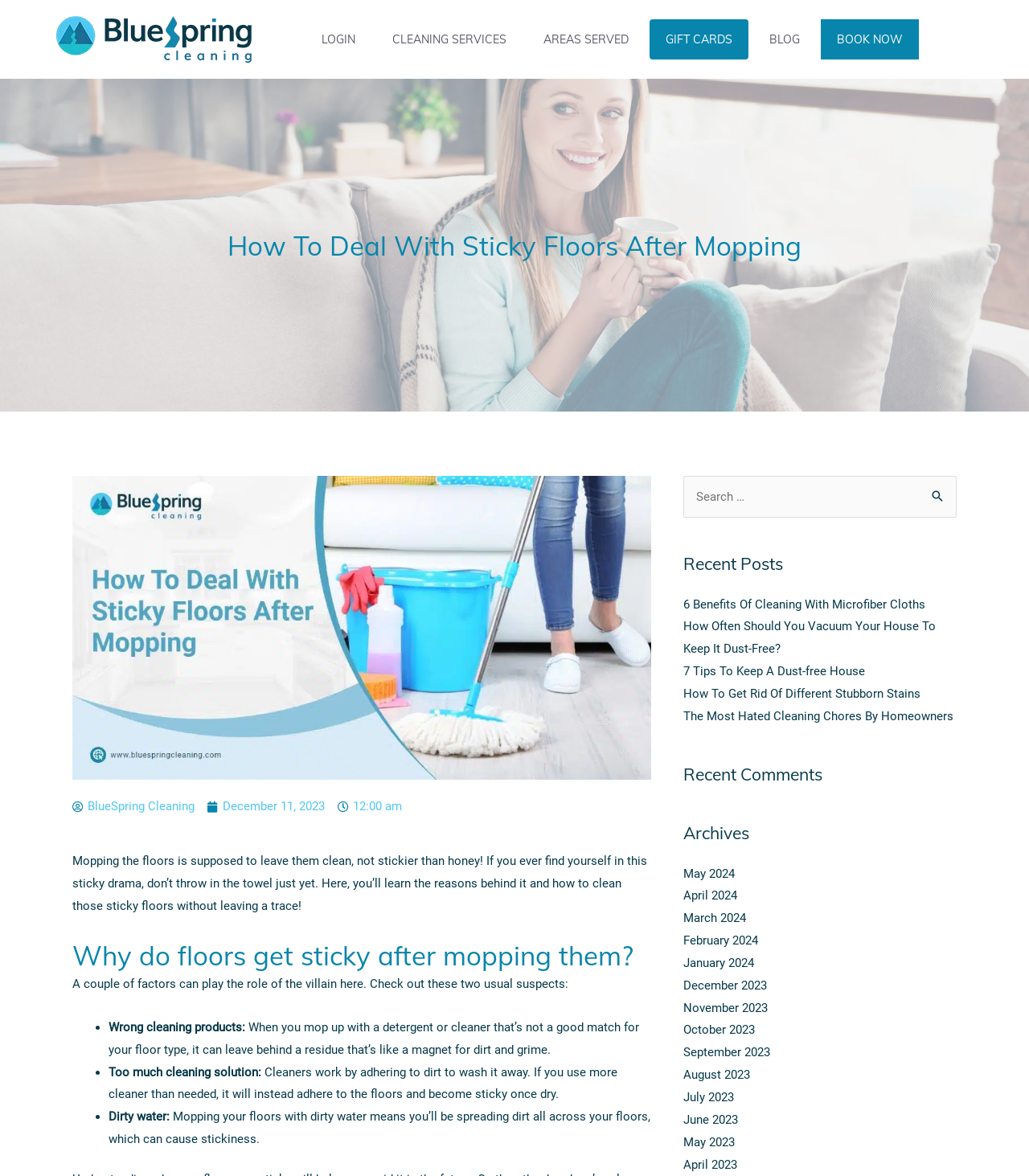What is the topic of the current blog post?
Please provide a detailed answer to the question.

The topic of the current blog post can be inferred from the heading 'How To Deal With Sticky Floors After Mopping' and the introductory text that discusses the problem of sticky floors after mopping and promises to provide solutions.